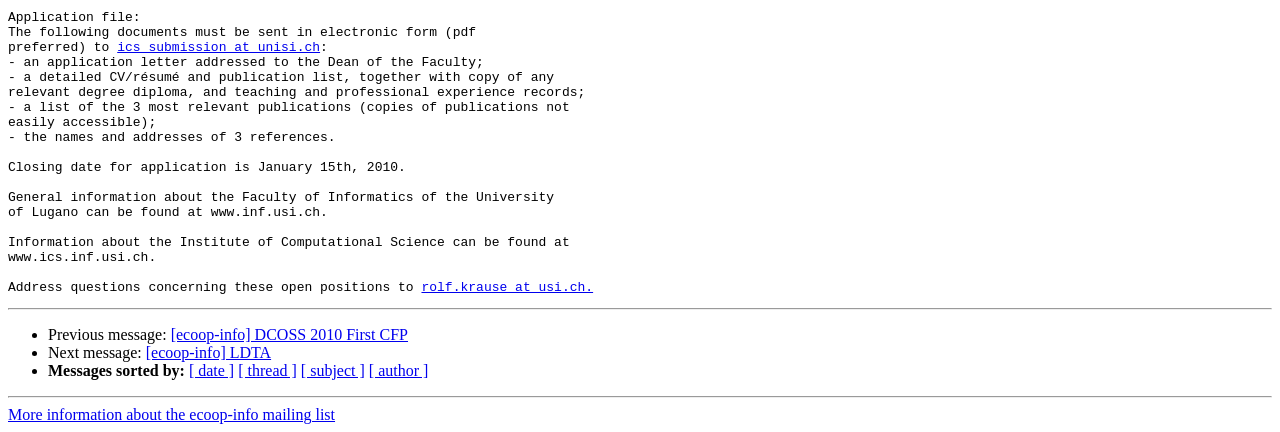Determine the bounding box coordinates for the region that must be clicked to execute the following instruction: "email to rolf.krause at usi.ch".

[0.329, 0.649, 0.463, 0.684]